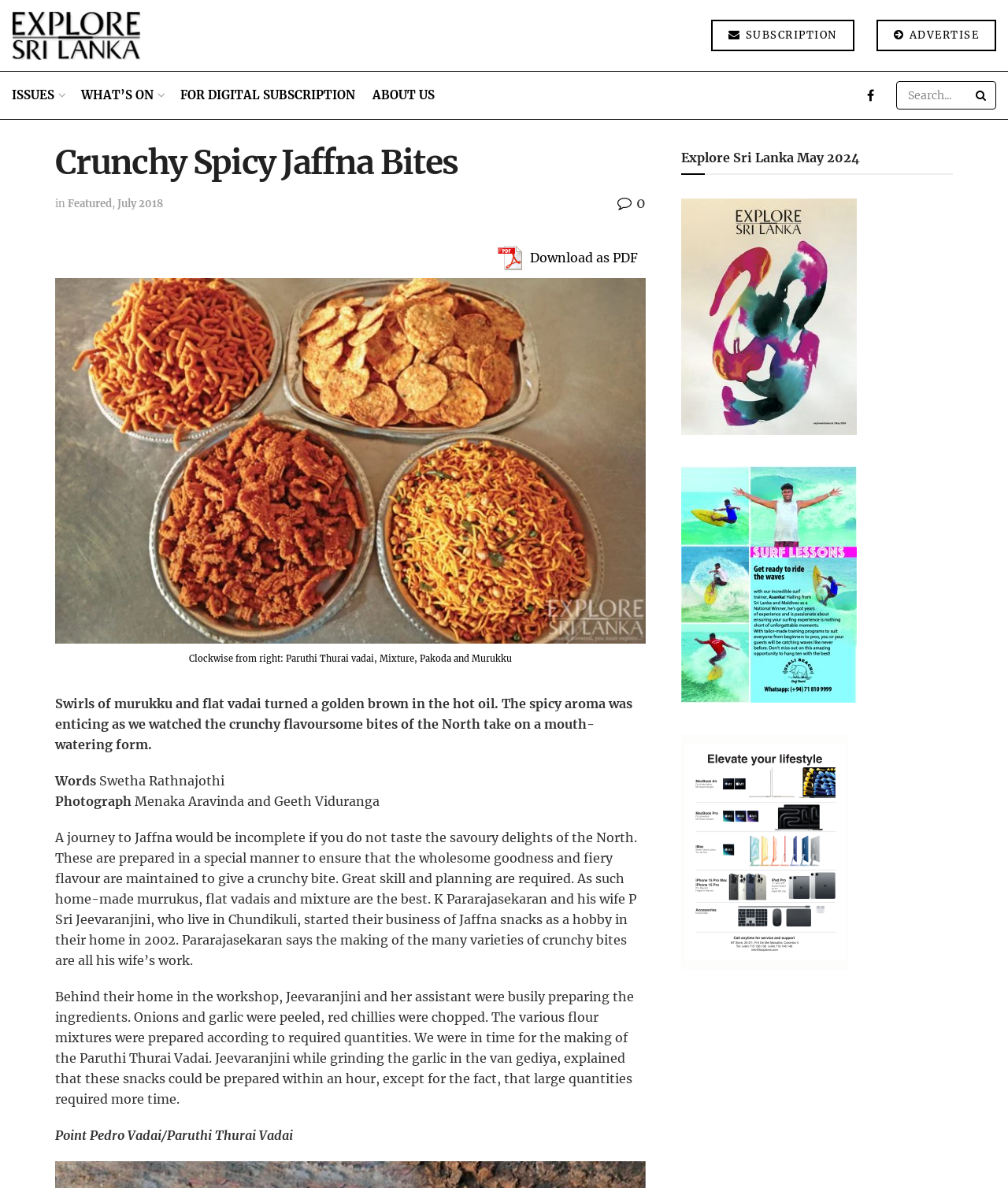Locate the bounding box coordinates of the clickable element to fulfill the following instruction: "Explore featured content". Provide the coordinates as four float numbers between 0 and 1 in the format [left, top, right, bottom].

[0.067, 0.166, 0.111, 0.177]